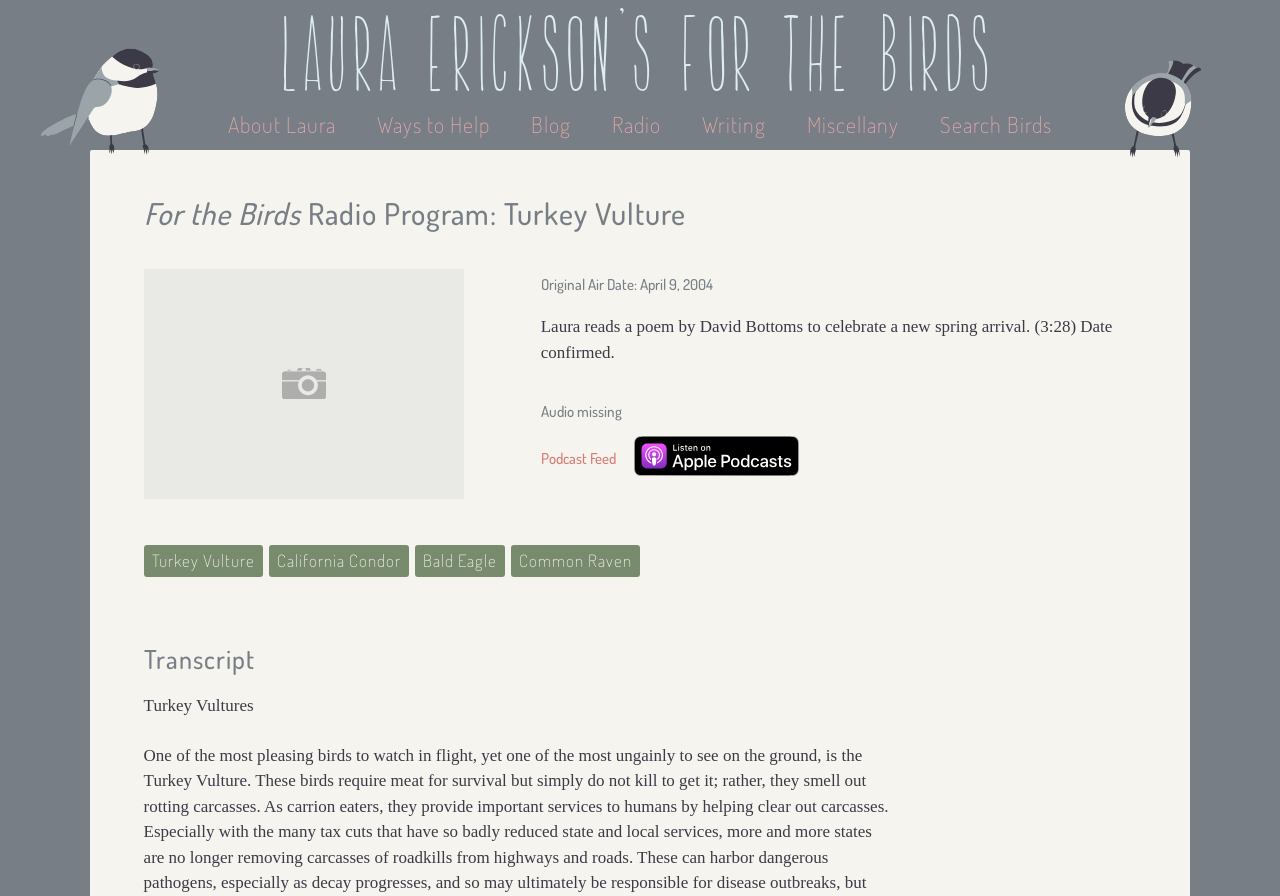Offer a detailed account of what is visible on the webpage.

The webpage is about a radio program called "For the Birds" by Laura Erickson, specifically featuring an episode about Turkey Vultures. At the top, there is a navigation menu with links to "About Laura", "Ways to Help", "Blog", "Radio", "Writing", "Miscellany", and "Search Birds". 

Below the navigation menu, there is a heading that reads "For the Birds Radio Program: Turkey Vulture". To the right of the heading, there is an image. 

Underneath the image, there are three lines of text. The first line indicates the original air date of the episode, April 9, 2004. The second line is a description of the episode, where Laura reads a poem by David Bottoms to celebrate a new spring arrival. The third line indicates that the audio is missing. 

Next to the text, there are two links, one to the podcast feed and another with an image. 

Below these elements, there are four links to different bird species, including Turkey Vulture, California Condor, Bald Eagle, and Common Raven. 

Further down, there is a heading that reads "Transcript". Below the heading, there is a line of text that reads "Turkey Vultures".